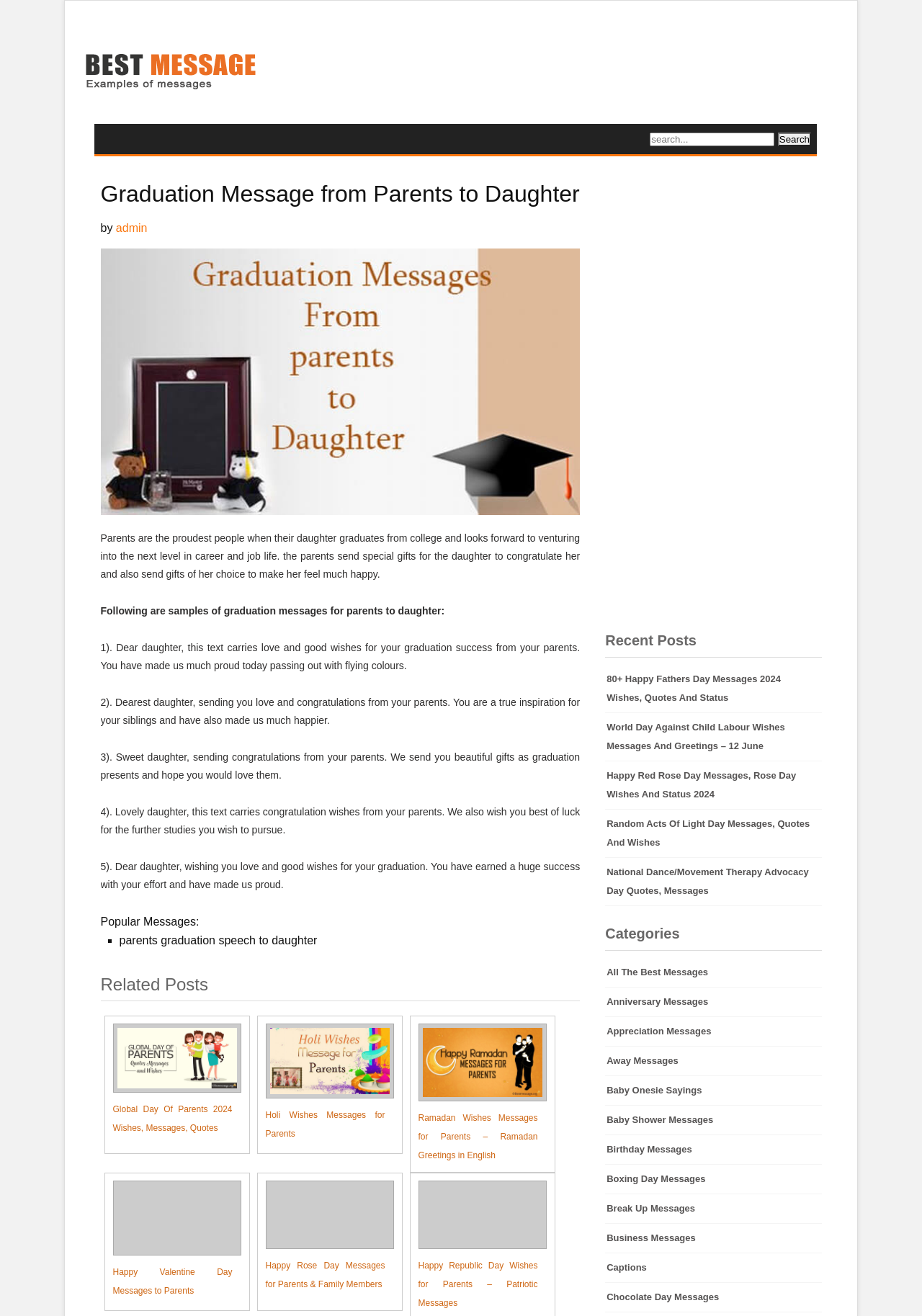Determine the bounding box coordinates for the clickable element required to fulfill the instruction: "Search for graduation messages". Provide the coordinates as four float numbers between 0 and 1, i.e., [left, top, right, bottom].

[0.705, 0.101, 0.84, 0.111]